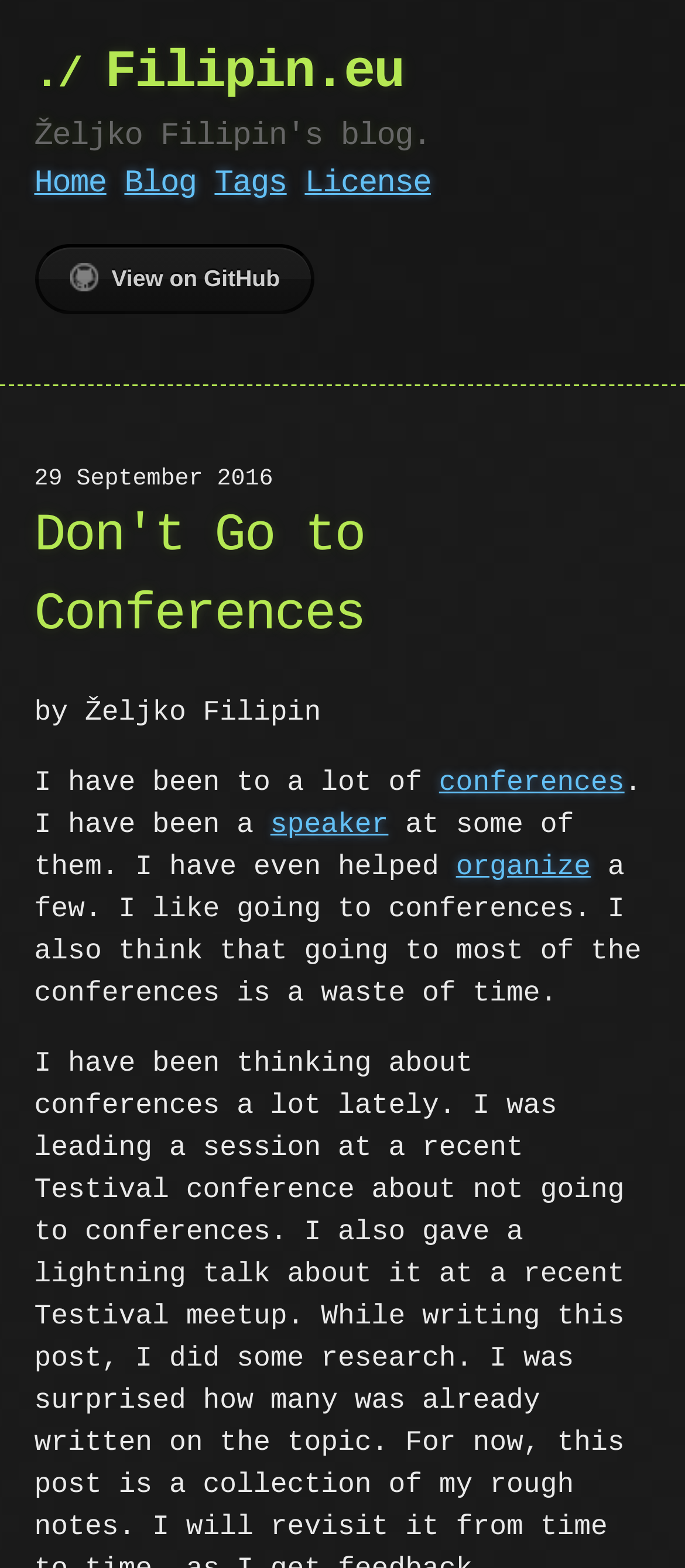Respond with a single word or short phrase to the following question: 
What is the author's opinion about going to conferences?

Most are a waste of time